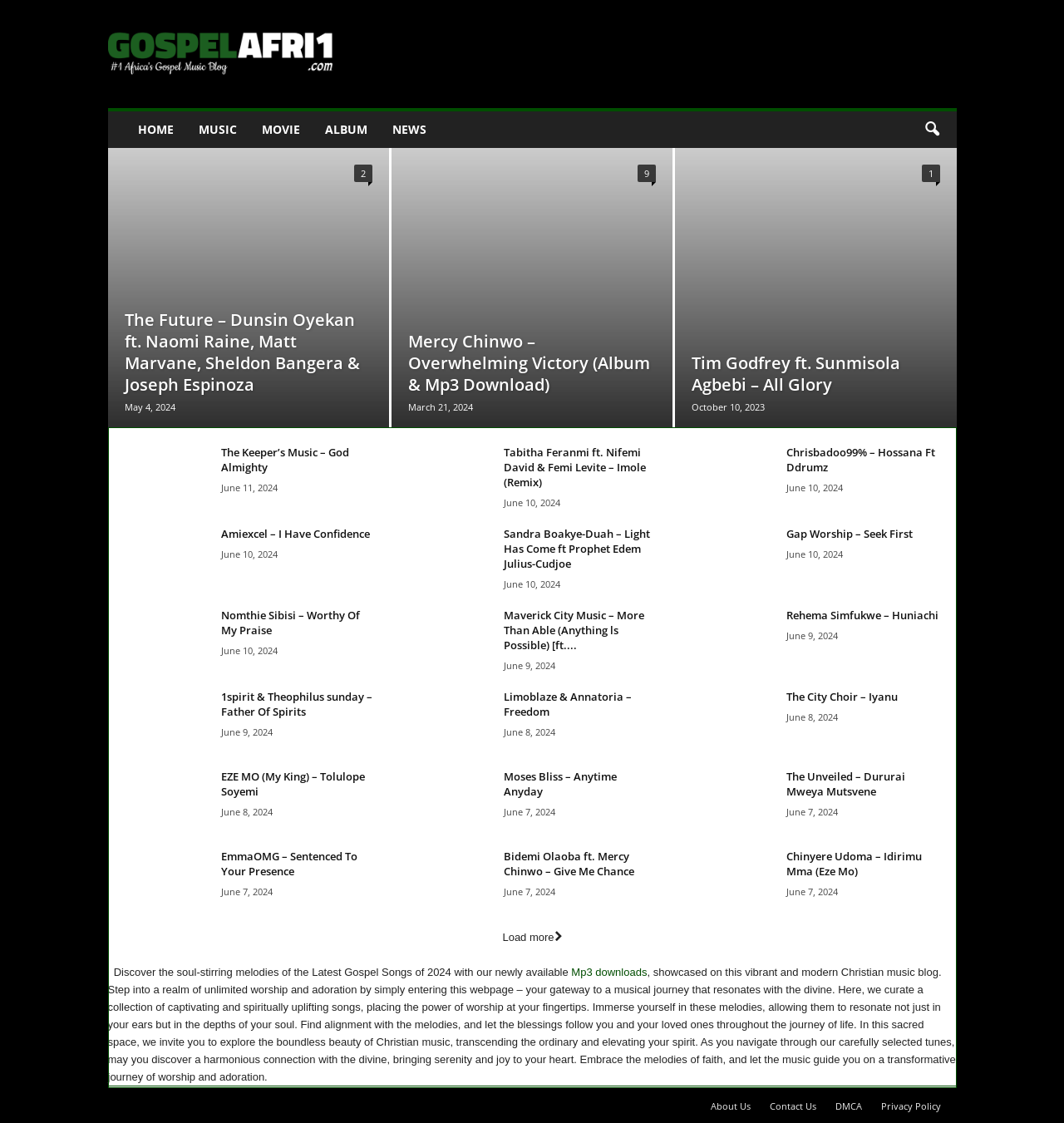Find the bounding box coordinates for the element that must be clicked to complete the instruction: "Click on HOME". The coordinates should be four float numbers between 0 and 1, indicated as [left, top, right, bottom].

[0.118, 0.099, 0.175, 0.132]